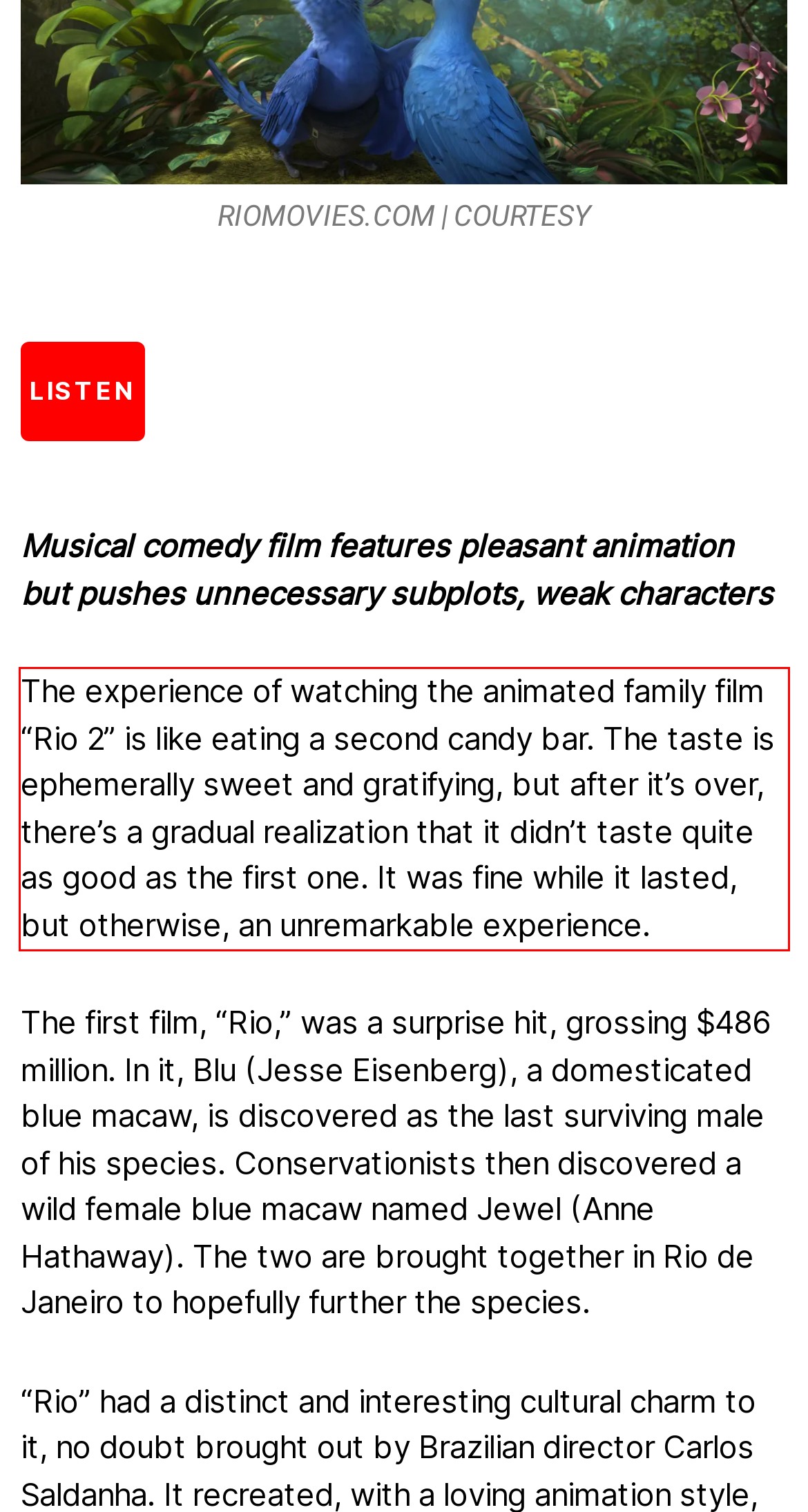You have a screenshot of a webpage, and there is a red bounding box around a UI element. Utilize OCR to extract the text within this red bounding box.

The experience of watching the animated family film “Rio 2” is like eating a second candy bar. The taste is ephemerally sweet and gratifying, but after it’s over, there’s a gradual realization that it didn’t taste quite as good as the first one. It was fine while it lasted, but otherwise, an unremarkable experience.